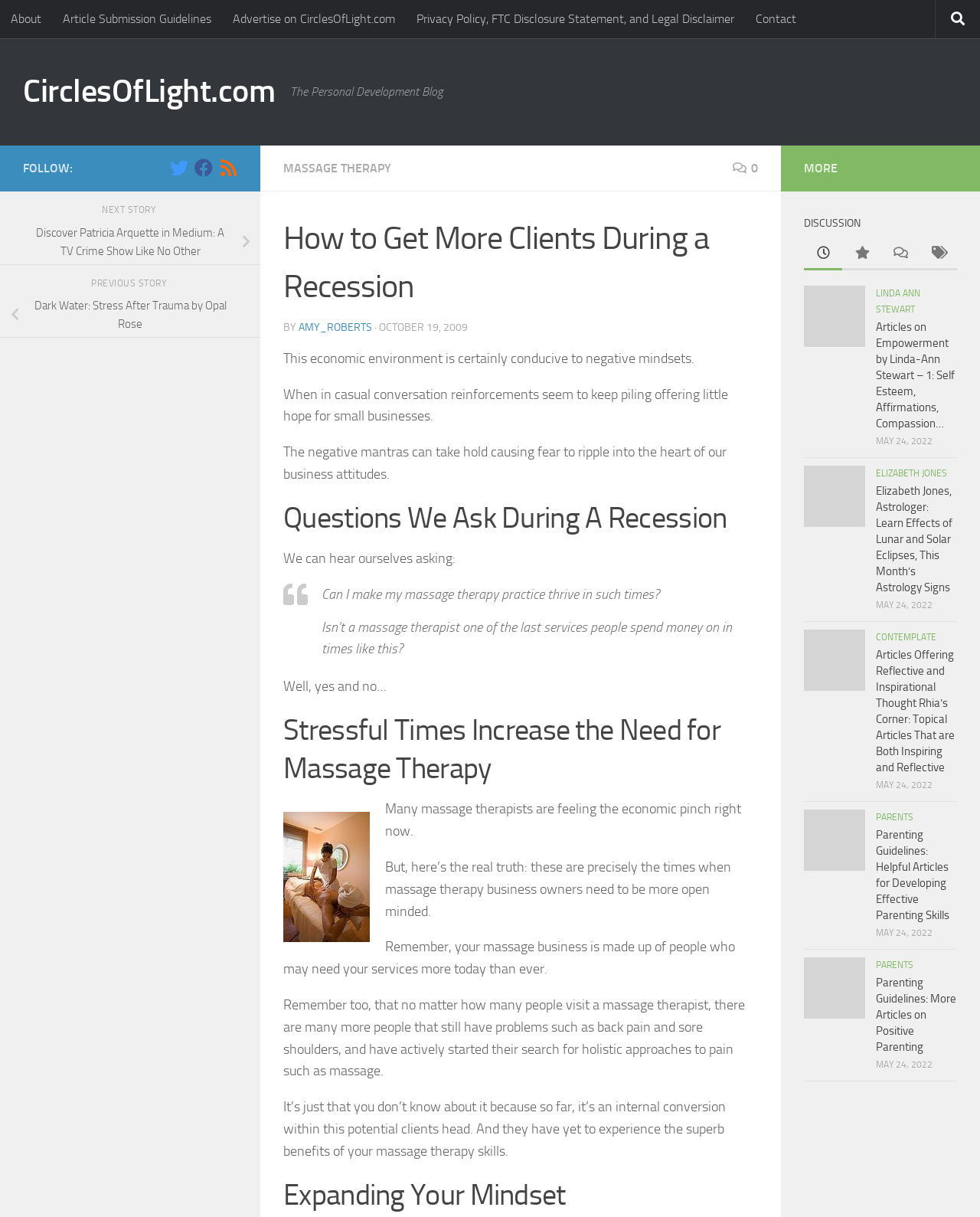Determine the bounding box coordinates of the clickable area required to perform the following instruction: "Share the article on Facebook". The coordinates should be represented as four float numbers between 0 and 1: [left, top, right, bottom].

None